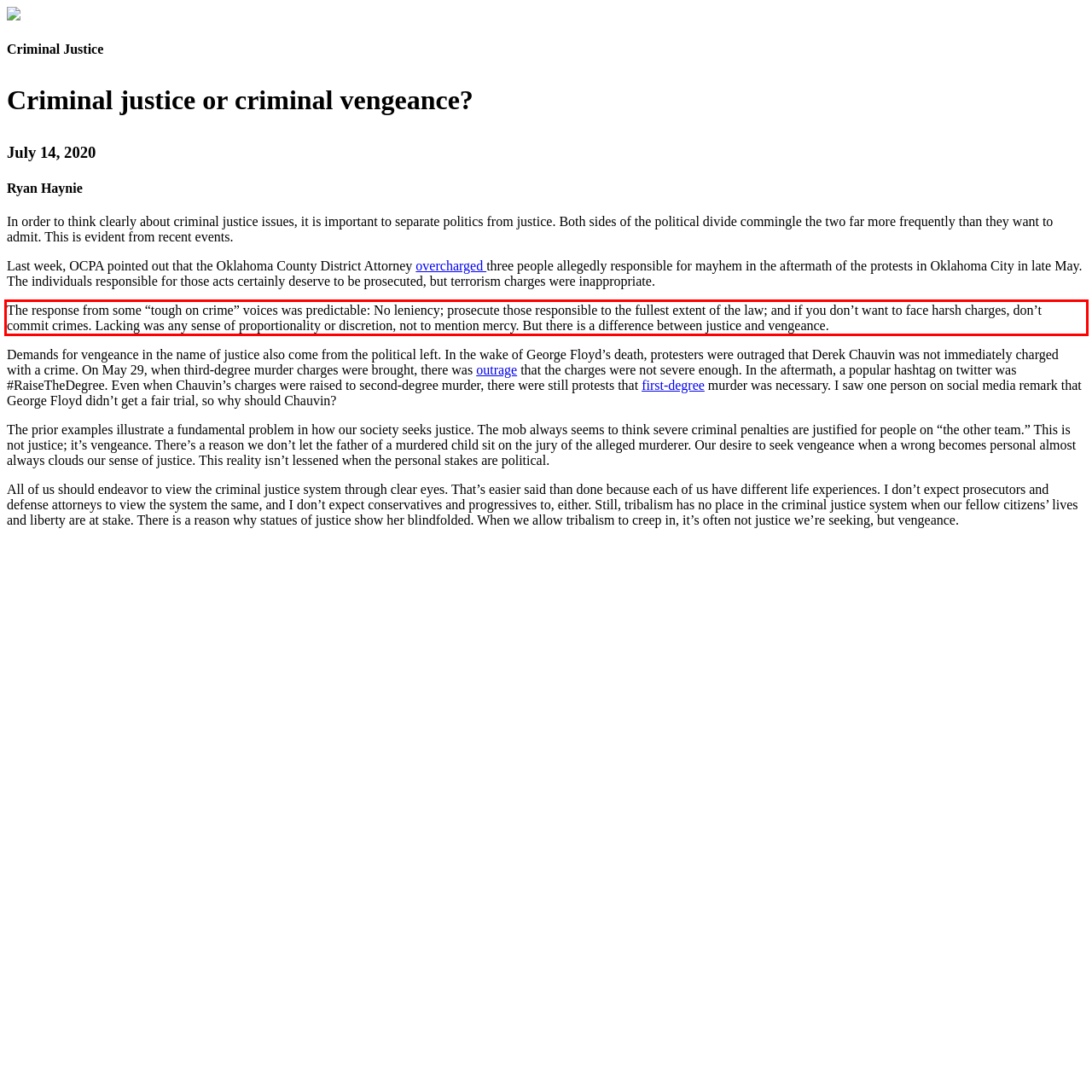Analyze the webpage screenshot and use OCR to recognize the text content in the red bounding box.

The response from some “tough on crime” voices was predictable: No leniency; prosecute those responsible to the fullest extent of the law; and if you don’t want to face harsh charges, don’t commit crimes. Lacking was any sense of proportionality or discretion, not to mention mercy. But there is a difference between justice and vengeance.